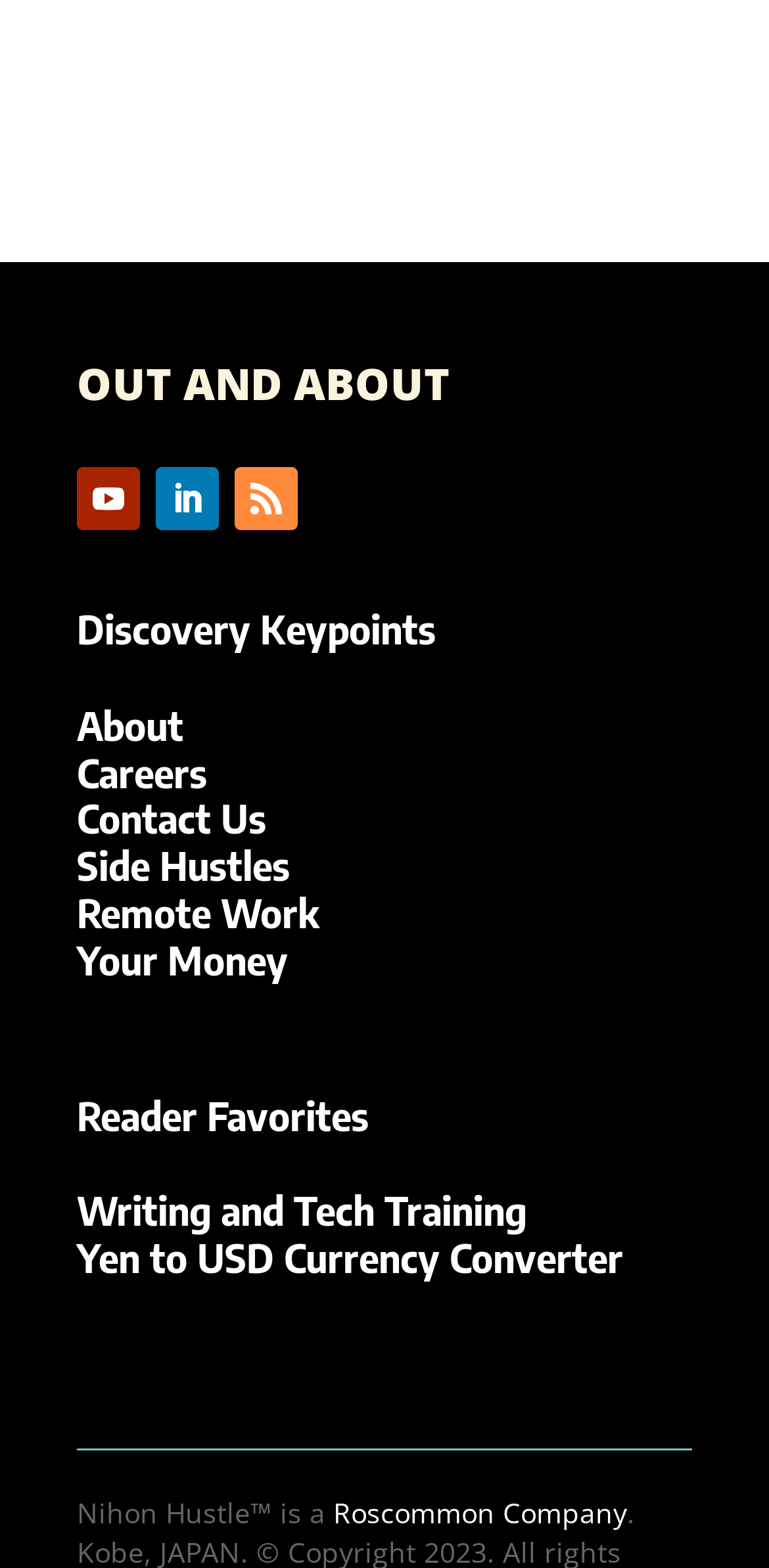Identify the bounding box of the HTML element described here: "Yen to USD Currency Converter". Provide the coordinates as four float numbers between 0 and 1: [left, top, right, bottom].

[0.1, 0.786, 0.81, 0.817]